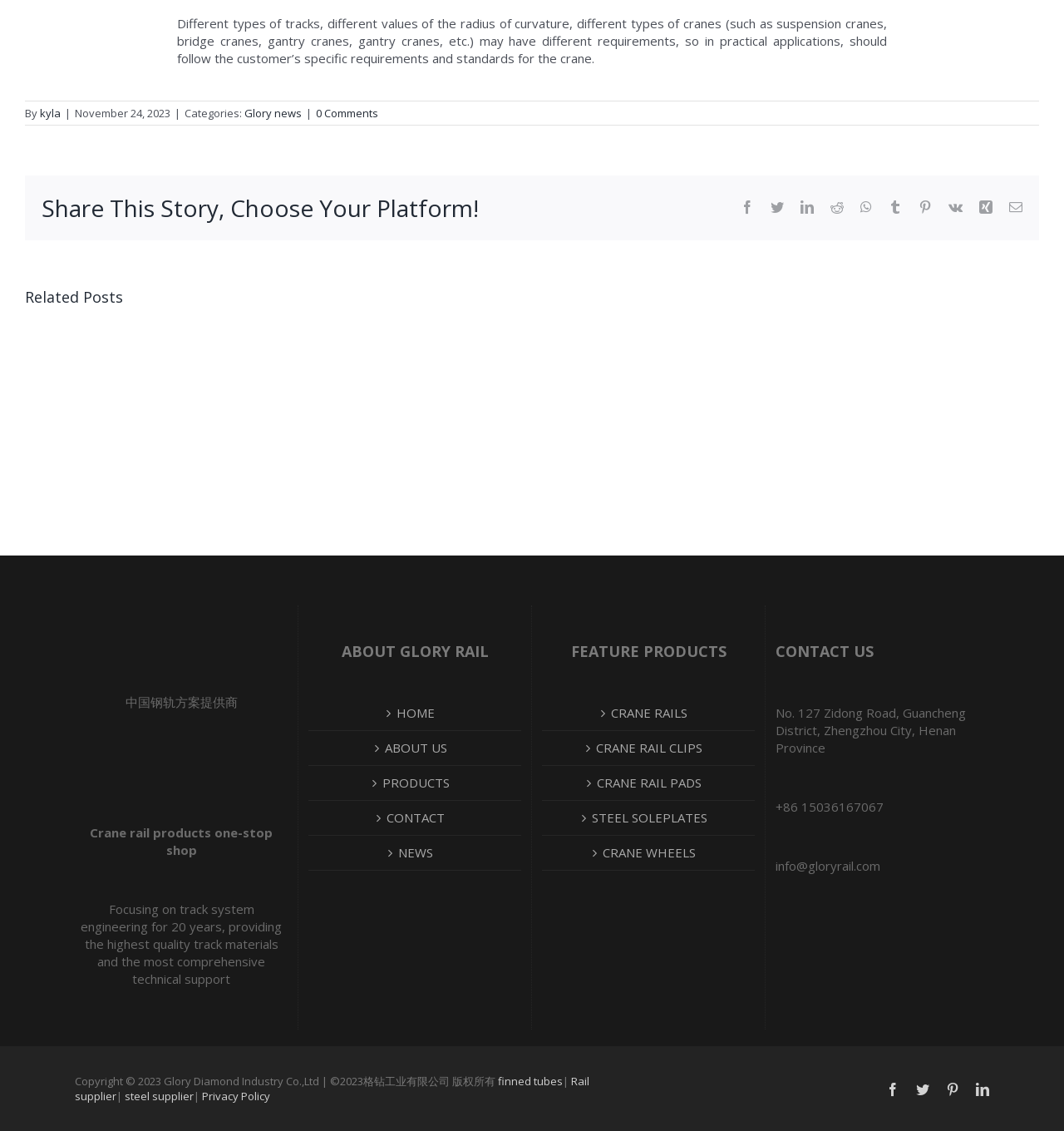Show me the bounding box coordinates of the clickable region to achieve the task as per the instruction: "View related post about How to Determine the Length of the Crane Drum Set".

[0.023, 0.358, 0.234, 0.373]